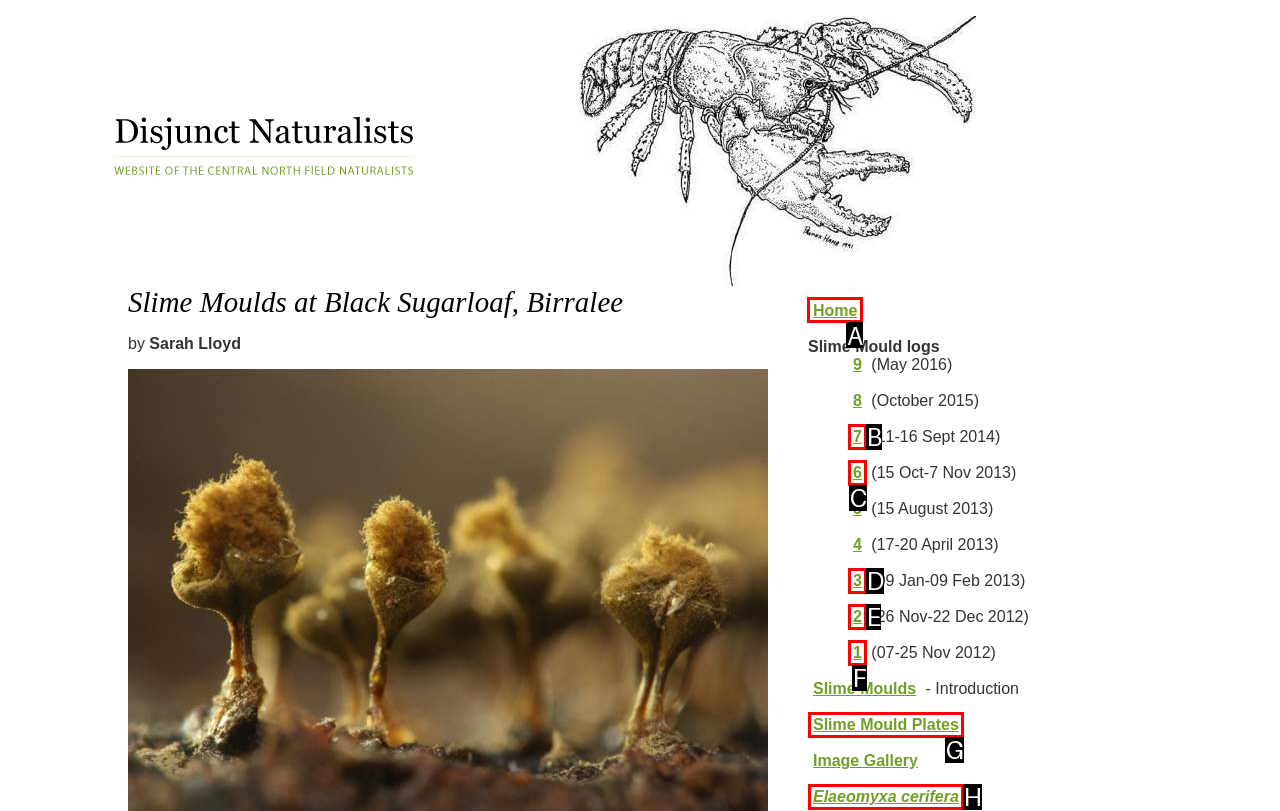Tell me which one HTML element I should click to complete this task: Click the Home link Answer with the option's letter from the given choices directly.

A